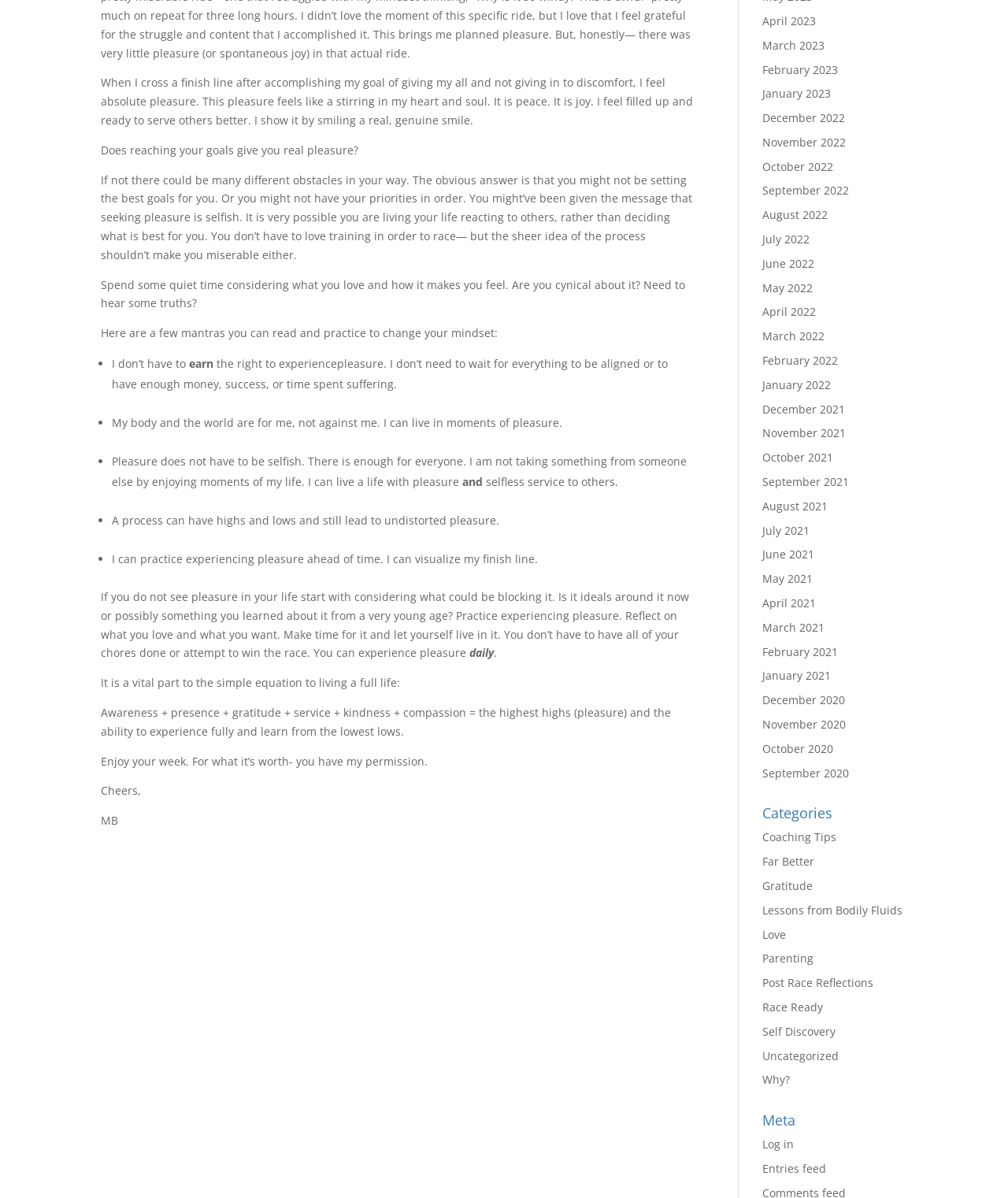What is the topic of the article 'Lessons from Bodily Fluids'?
Answer the question in a detailed and comprehensive manner.

The article 'Lessons from Bodily Fluids' is mentioned as a link under the 'Categories' section, but its topic is not specified in the current webpage.